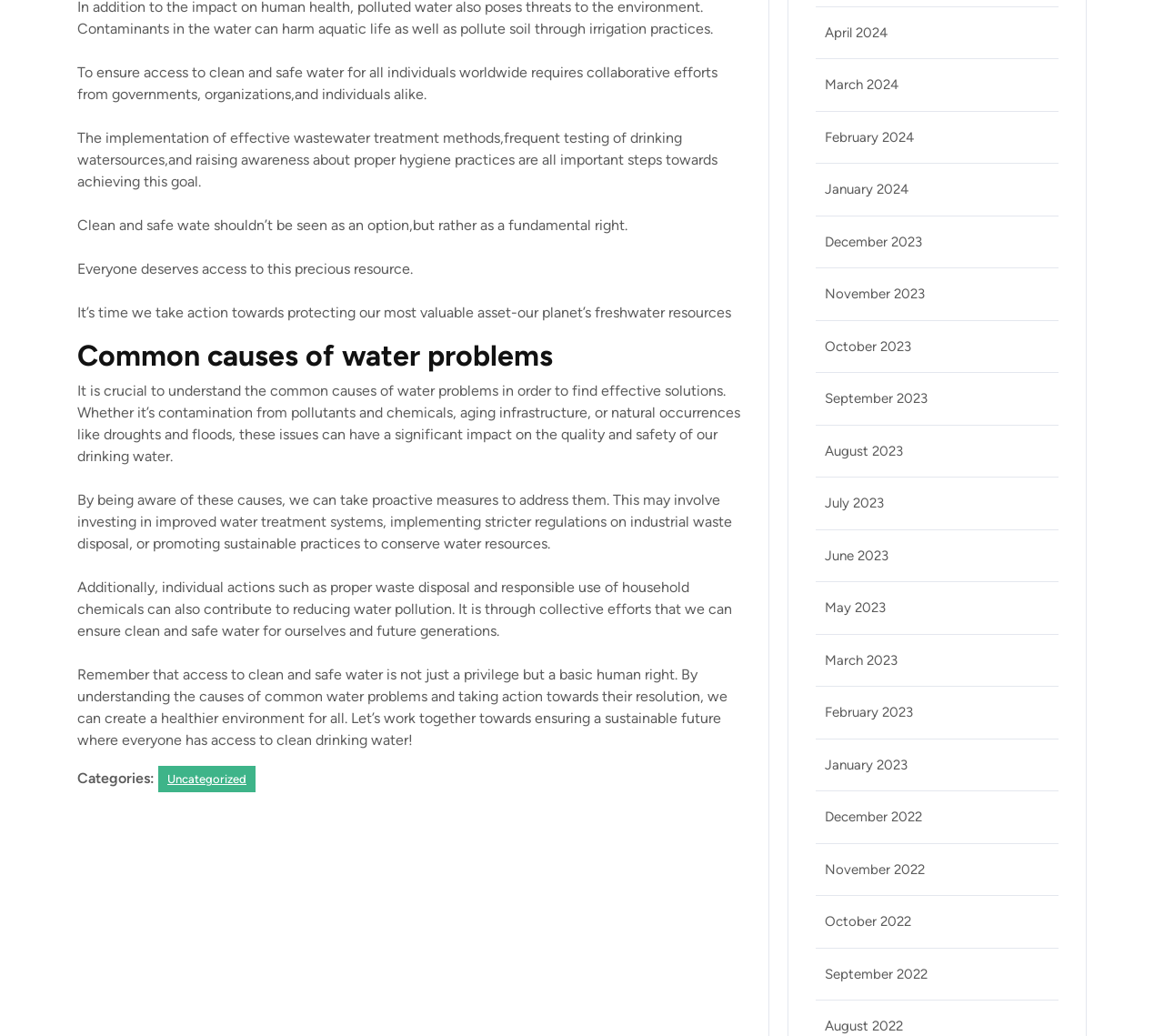What is the fundamental right mentioned on this webpage?
Can you give a detailed and elaborate answer to the question?

The static text element 'Clean and safe water shouldn’t be seen as an option, but rather as a fundamental right.' explicitly states that access to clean and safe water is a fundamental right.